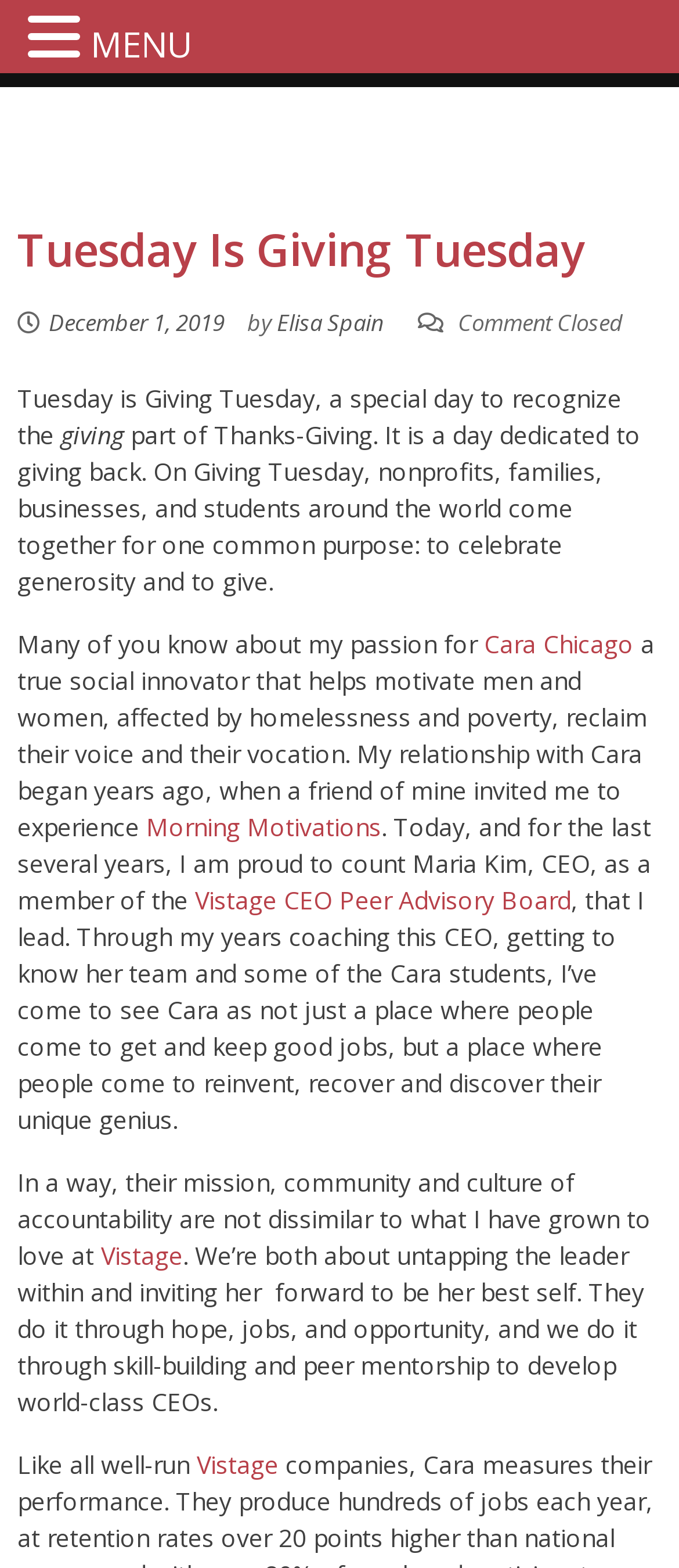Describe the webpage in detail, including text, images, and layout.

The webpage is about Elisa K. Spain's blog post titled "Tuesday Is Giving Tuesday". At the top, there is a heading with the title, accompanied by a link to the date "December 1, 2019", and the author's name "Elisa Spain". Below the heading, there is a paragraph of text that explains the concept of Giving Tuesday, a day dedicated to giving back and celebrating generosity.

To the right of the heading, there is a link to "MENU". Below the introductory paragraph, there are several paragraphs of text that discuss Elisa's passion for Cara Chicago, a social innovator that helps people affected by homelessness and poverty. The text also mentions Elisa's relationship with Cara and its CEO, Maria Kim, as well as her involvement with Vistage CEO Peer Advisory Board.

Throughout the text, there are several links to external websites and resources, including Cara Chicago, Morning Motivations, and Vistage. The text is divided into several sections, with each section focusing on a different aspect of Elisa's involvement with Cara and her passion for giving back. Overall, the webpage is a personal blog post that shares Elisa's thoughts and experiences on Giving Tuesday.